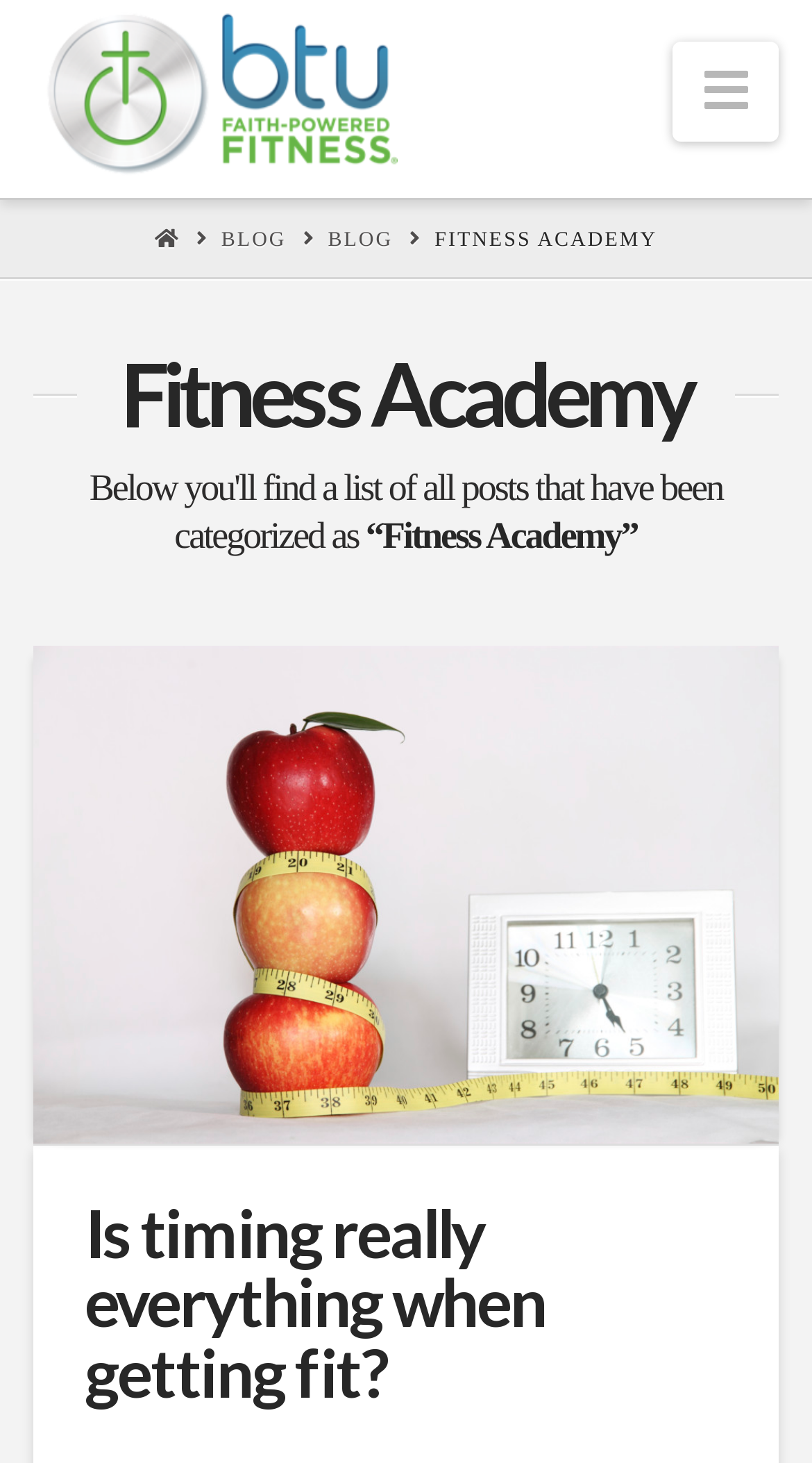Answer the following query concisely with a single word or phrase:
What is the name of the fitness academy?

Fitness Academy